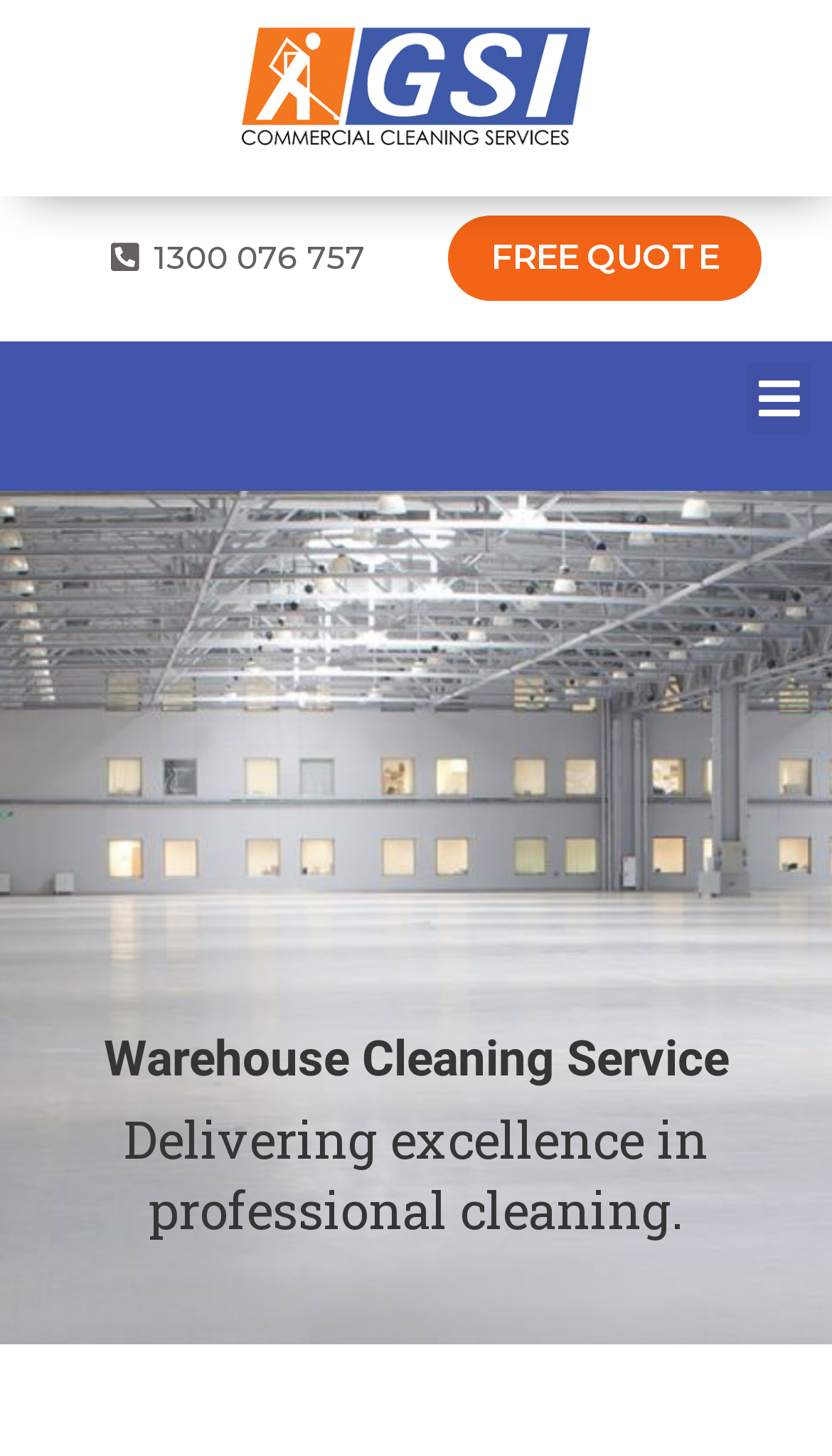Elaborate on the webpage's design and content in a detailed caption.

The webpage is about GSI Commercial Cleaning Services, specifically their warehouse cleaning service. At the top left corner, there is a GSI logo, which is an image linked to the company's website. Next to the logo, there are two buttons: one with a phone number "1300 076 757" and another with a call-to-action "FREE QUOTE". 

On the top right corner, there is a menu toggle button. When expanded, it reveals a section with two lines of text. The first line reads "Warehouse Cleaning Service", and the second line describes the service as "Delivering excellence in professional cleaning."